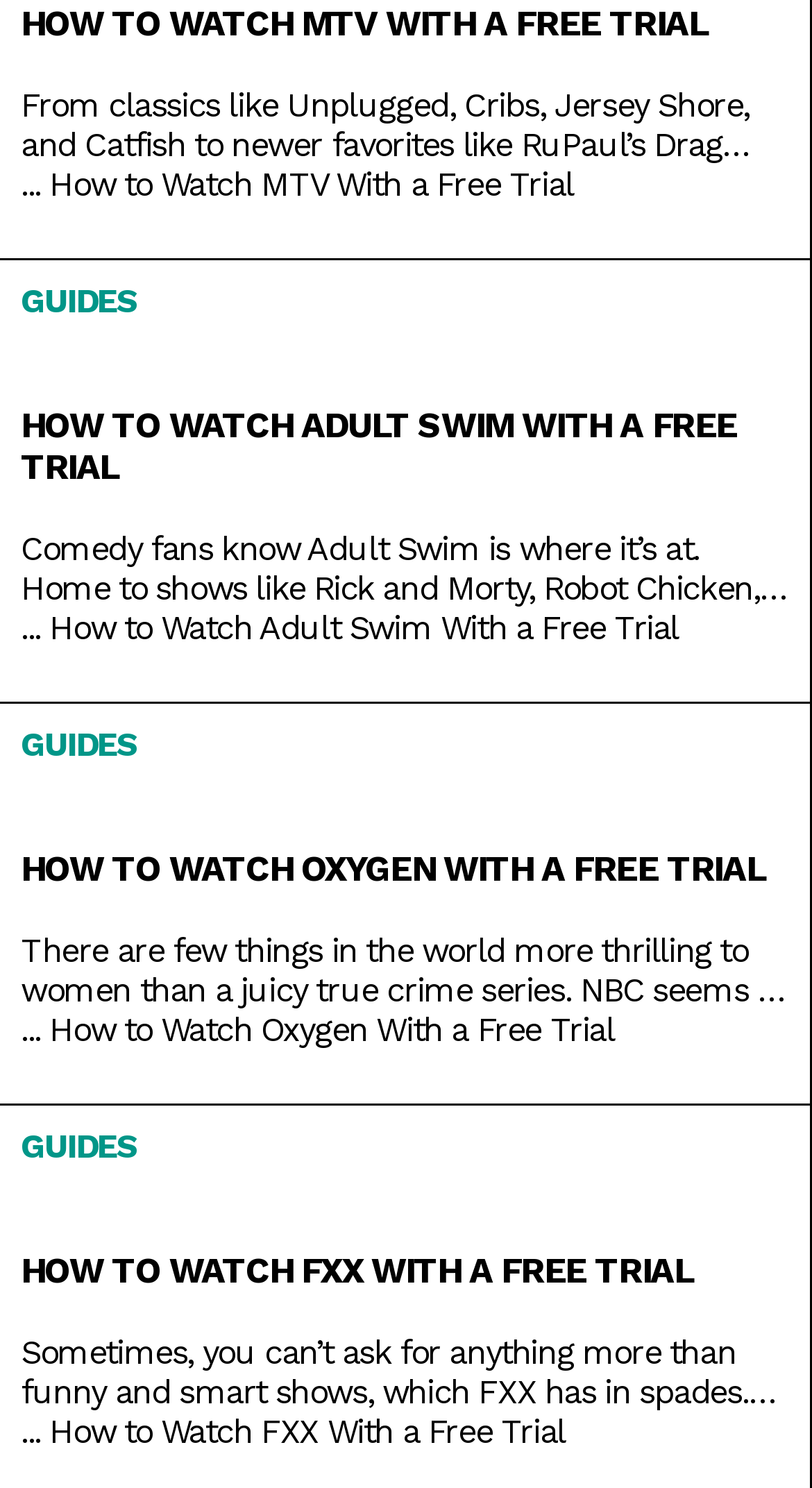Could you determine the bounding box coordinates of the clickable element to complete the instruction: "Learn how to watch Adult Swim with a free trial"? Provide the coordinates as four float numbers between 0 and 1, i.e., [left, top, right, bottom].

[0.026, 0.271, 0.972, 0.327]